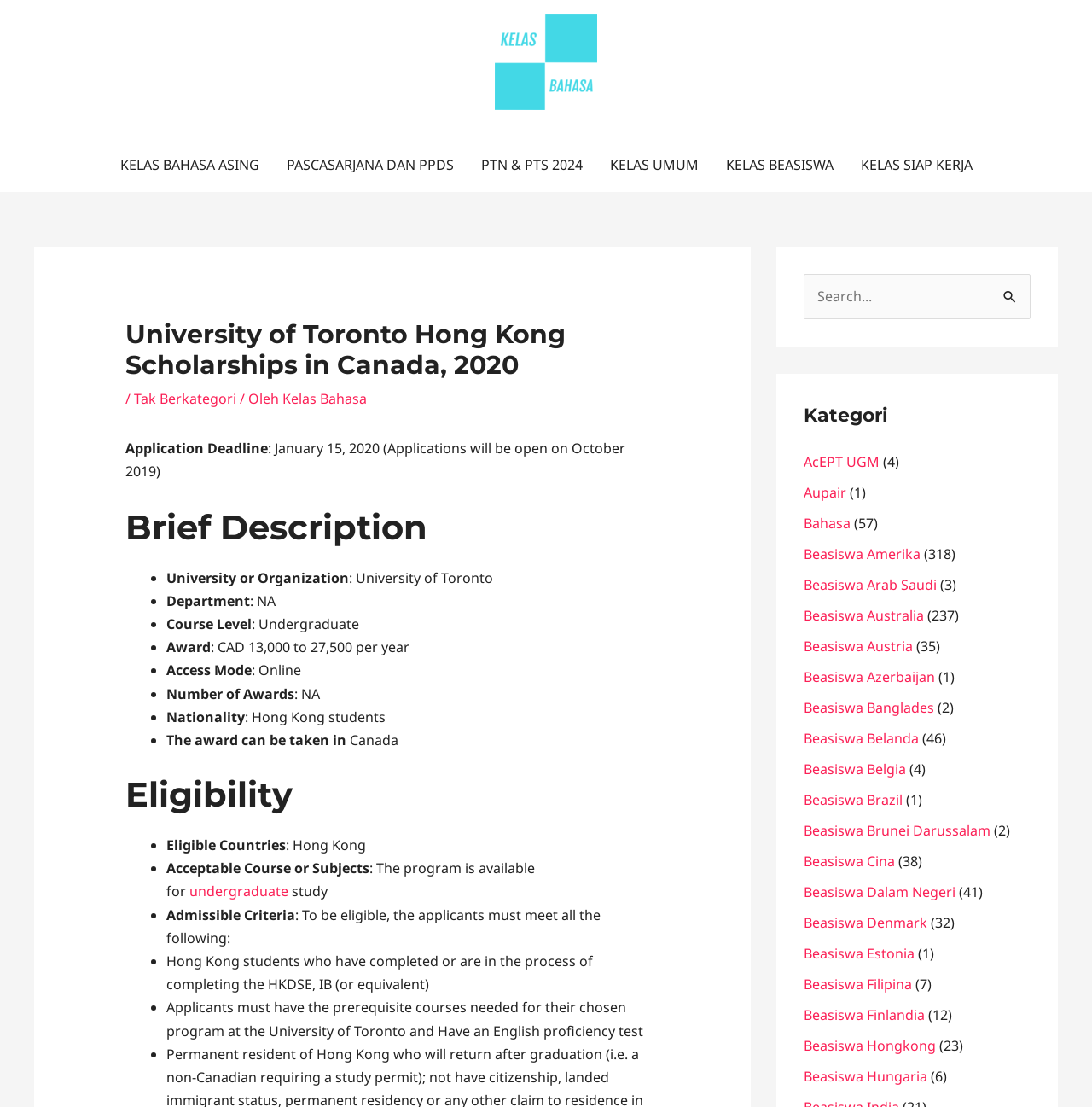Illustrate the webpage's structure and main components comprehensively.

The webpage is about the University of Toronto Hong Kong Scholarships in Canada, 2020. At the top, there is a navigation menu with links to various categories, including "KELAS BAHASA ASING", "PASCASARJANA DAN PPDS", "PTN & PTS 2024", "KELAS UMUM", "KELAS BEASISWA", and "KELAS SIAP KERJA". 

Below the navigation menu, there is a header section with the title "University of Toronto Hong Kong Scholarships in Canada, 2020" and a link to "Kelas Bahasa" with an accompanying image. 

The main content of the webpage is divided into sections, including "Brief Description", "Eligibility", and others. In the "Brief Description" section, there are several bullet points listing details about the scholarship, such as the university or organization offering the scholarship, the department, course level, award, access mode, and nationality. 

In the "Eligibility" section, there are more bullet points outlining the eligibility criteria, including eligible countries, acceptable courses or subjects, and admissible criteria. 

On the right side of the webpage, there is a complementary section with a search box and a button labeled "Cari" (meaning "Search" in Indonesian). Below the search box, there are links to various categories, including "AcEPT UGM", "Aupair", "Bahasa", "Beasiswa Amerika", and others, each with a number in parentheses indicating the number of related articles or posts.